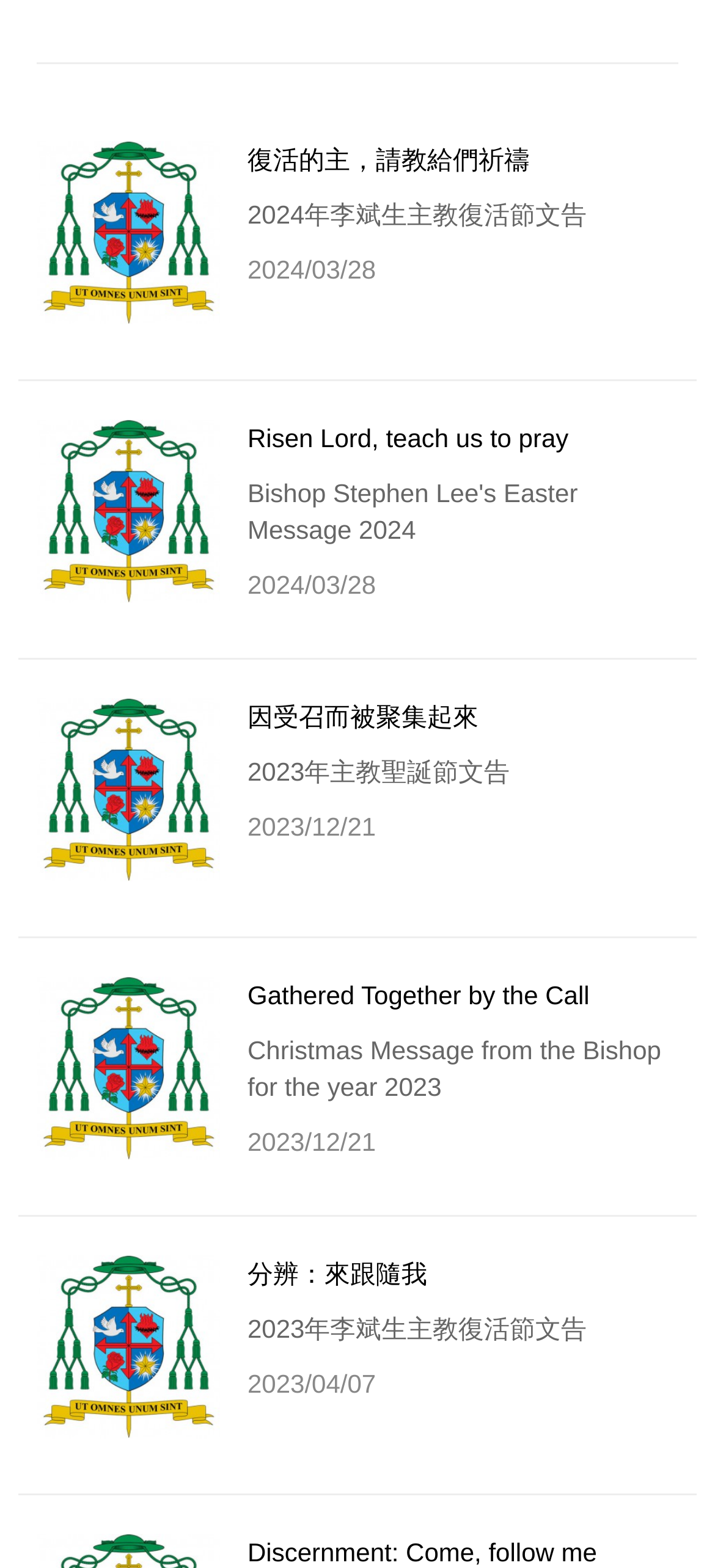What is the date of the latest article?
Kindly offer a detailed explanation using the data available in the image.

I looked for the most recent date mentioned in the StaticText elements. The latest date is 2024/03/28, which is associated with the article '2024年李斌生主教復活節文告'.